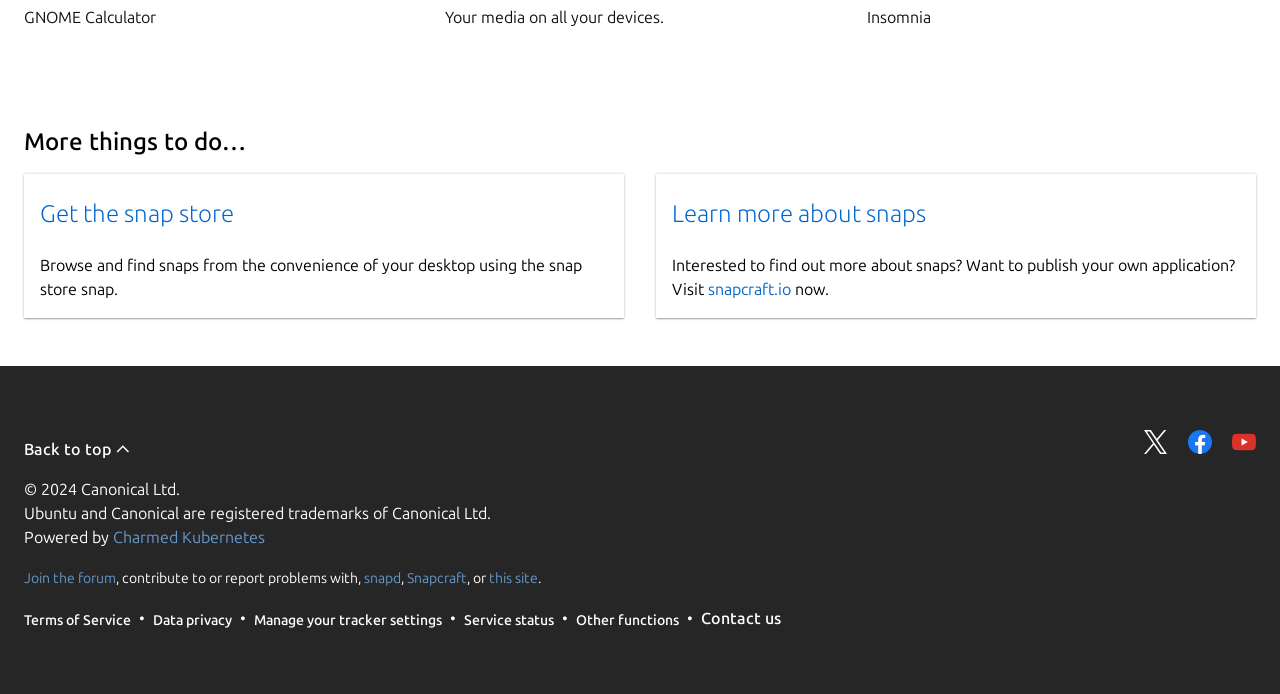Specify the bounding box coordinates of the area to click in order to execute this command: 'Back to top'. The coordinates should consist of four float numbers ranging from 0 to 1, and should be formatted as [left, top, right, bottom].

[0.019, 0.634, 0.102, 0.66]